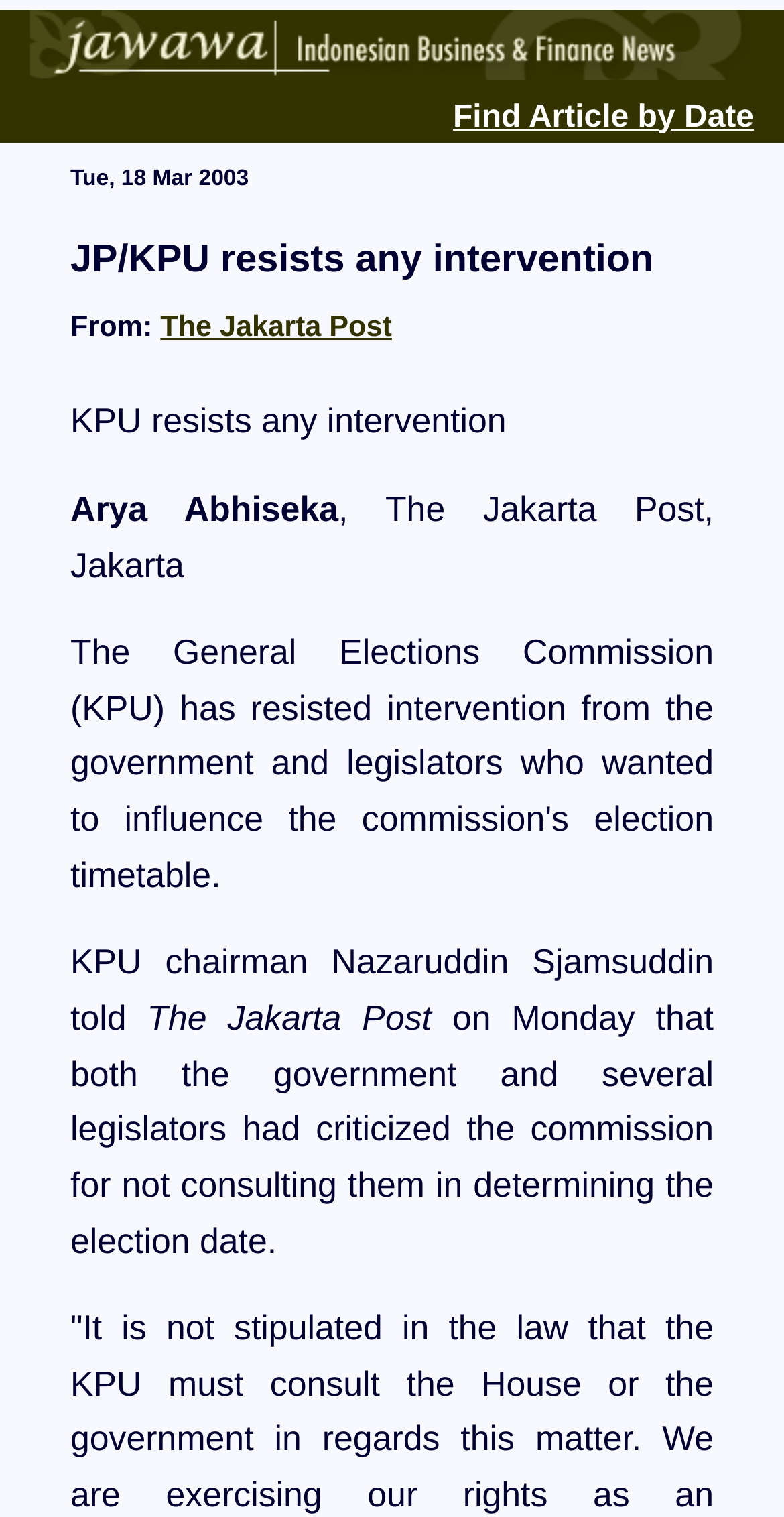Give a one-word or short phrase answer to the question: 
Who is the KPU chairman?

Nazaruddin Sjamsuddin